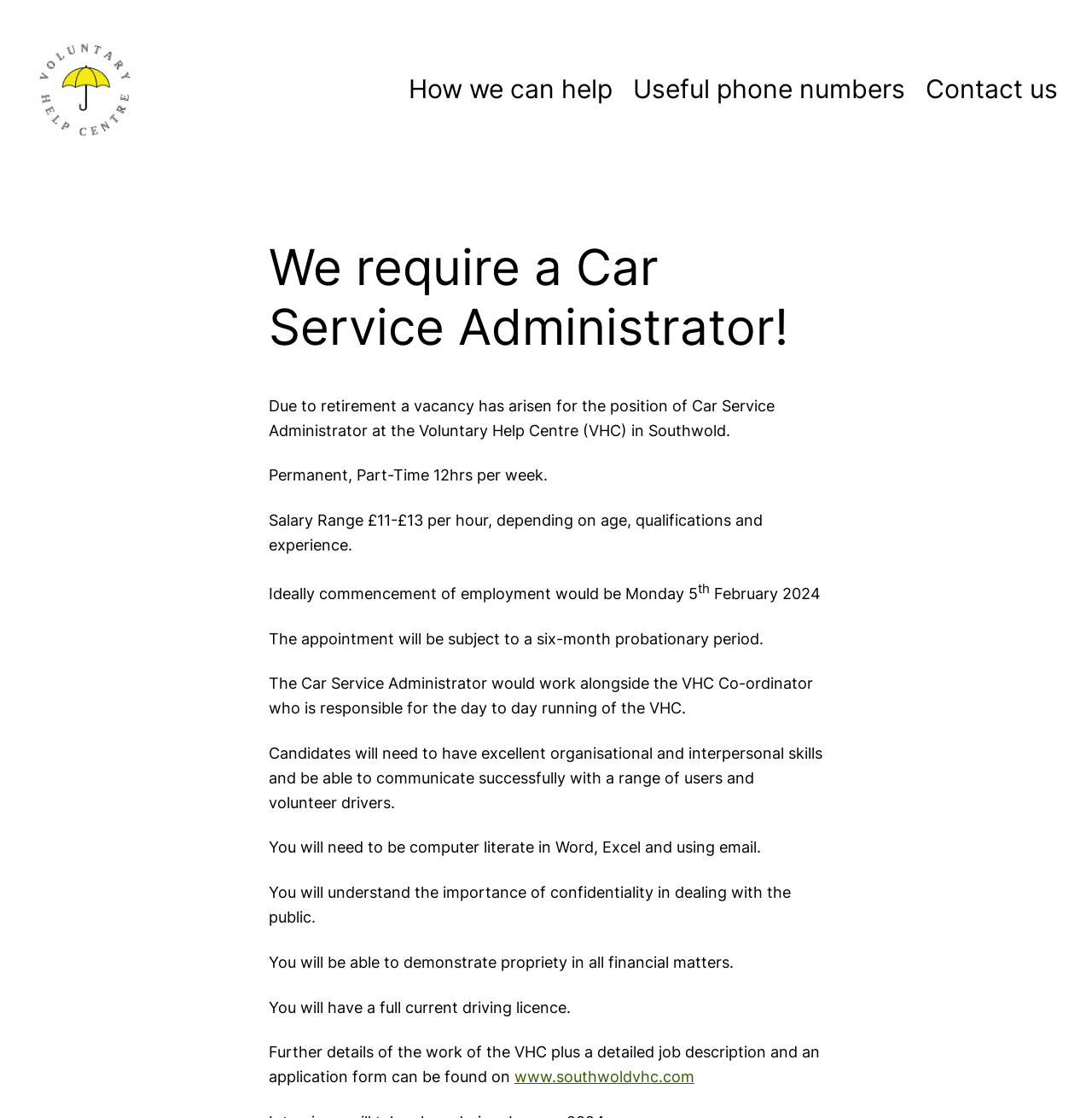Give a one-word or one-phrase response to the question:
What is the expected start date for the job?

Monday 5th February 2024